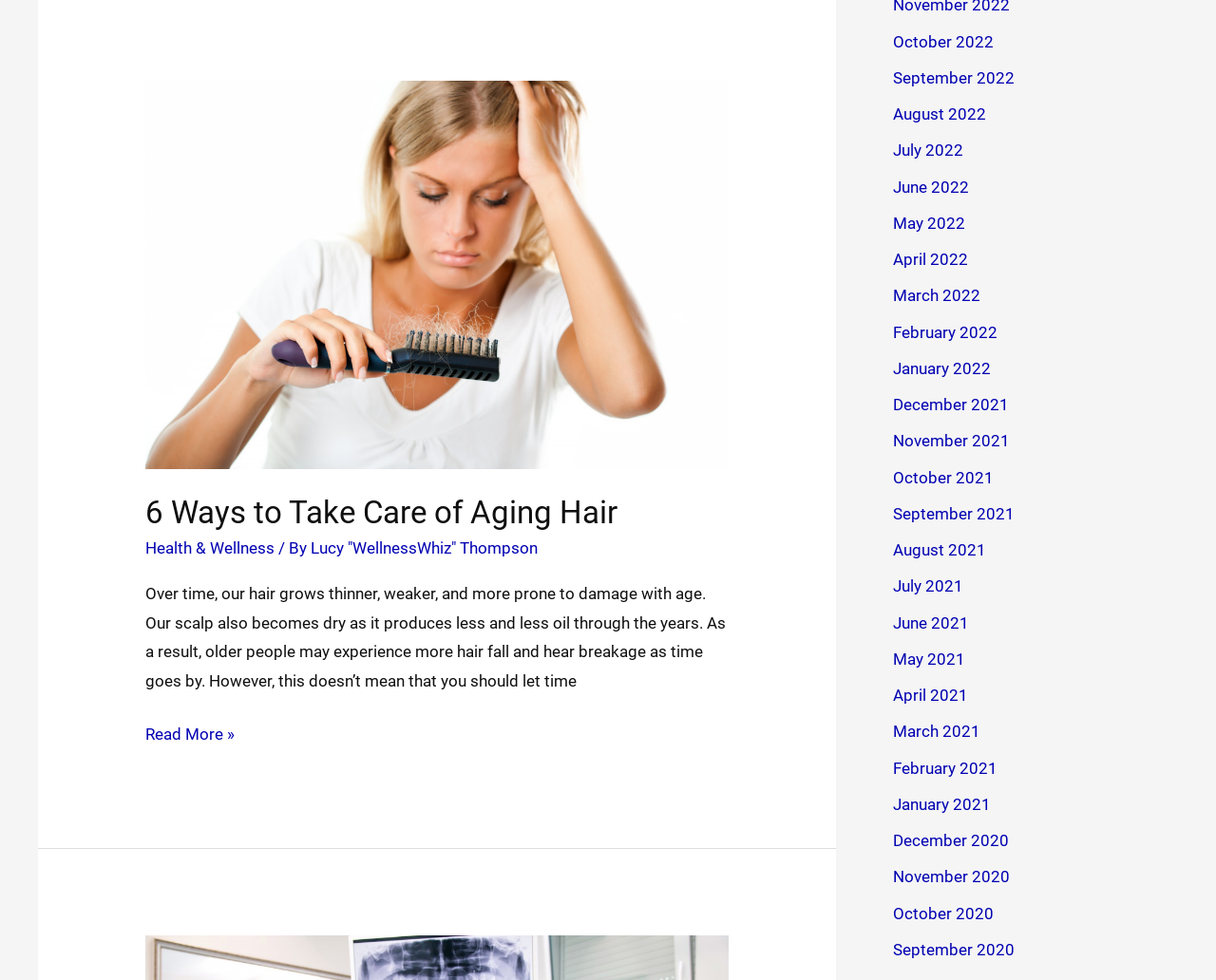Provide the bounding box coordinates of the HTML element described as: "Lucy "WellnessWhiz" Thompson". The bounding box coordinates should be four float numbers between 0 and 1, i.e., [left, top, right, bottom].

[0.256, 0.55, 0.442, 0.569]